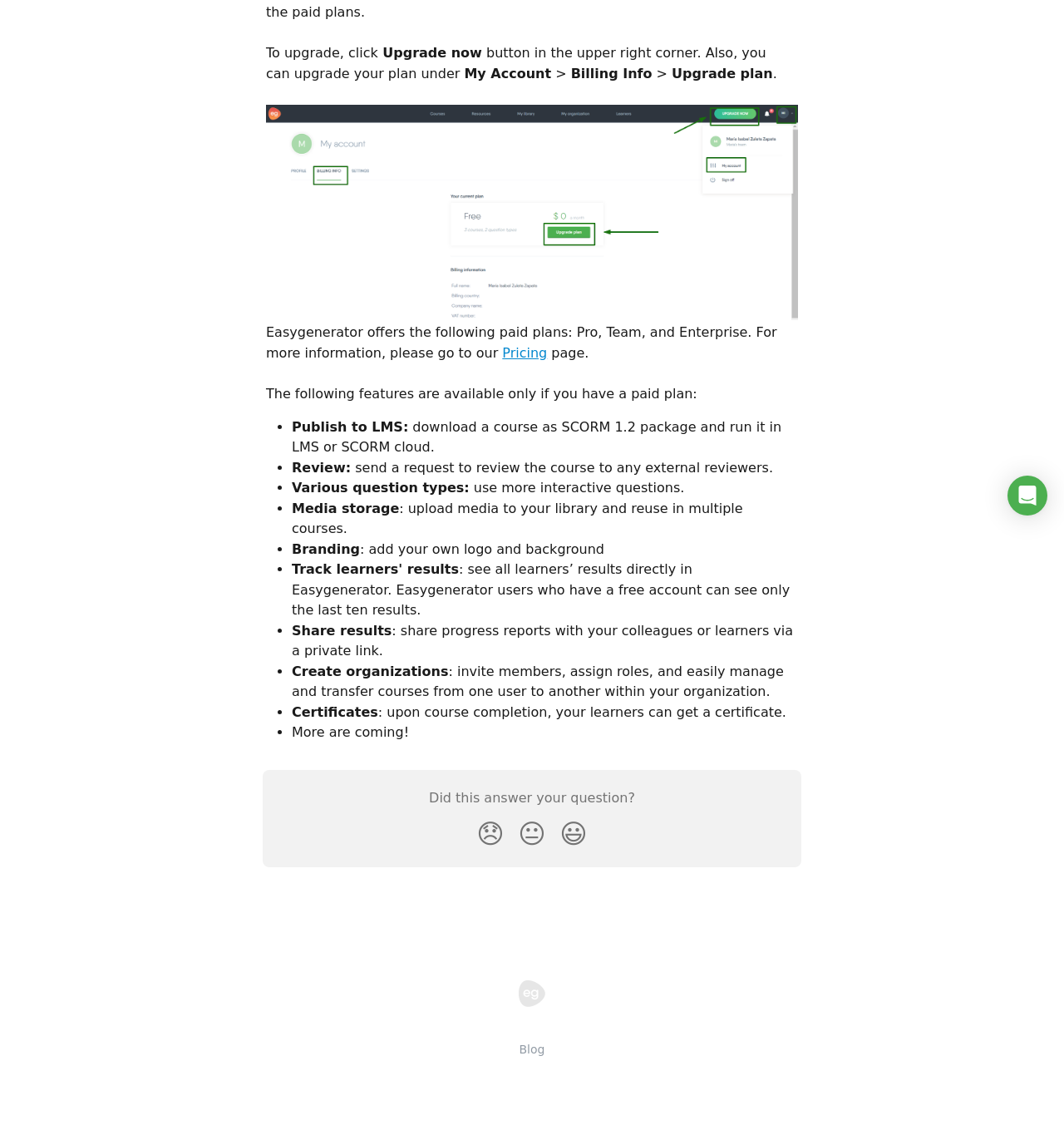Provide the bounding box coordinates of the HTML element this sentence describes: "😞". The bounding box coordinates consist of four float numbers between 0 and 1, i.e., [left, top, right, bottom].

[0.441, 0.721, 0.48, 0.762]